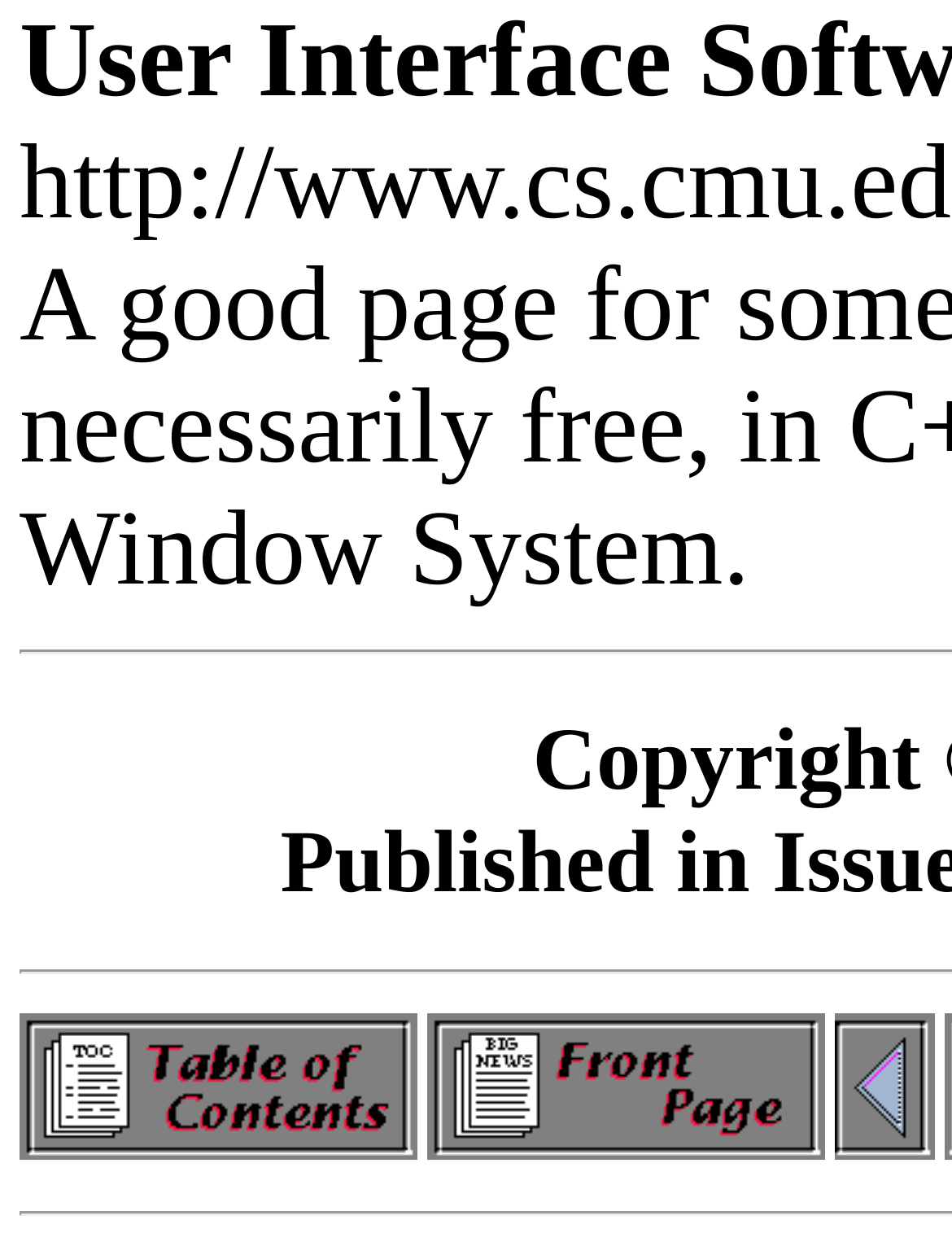Predict the bounding box of the UI element based on the description: "alt="[ FRONT PAGE ]"". The coordinates should be four float numbers between 0 and 1, formatted as [left, top, right, bottom].

[0.449, 0.898, 0.867, 0.931]